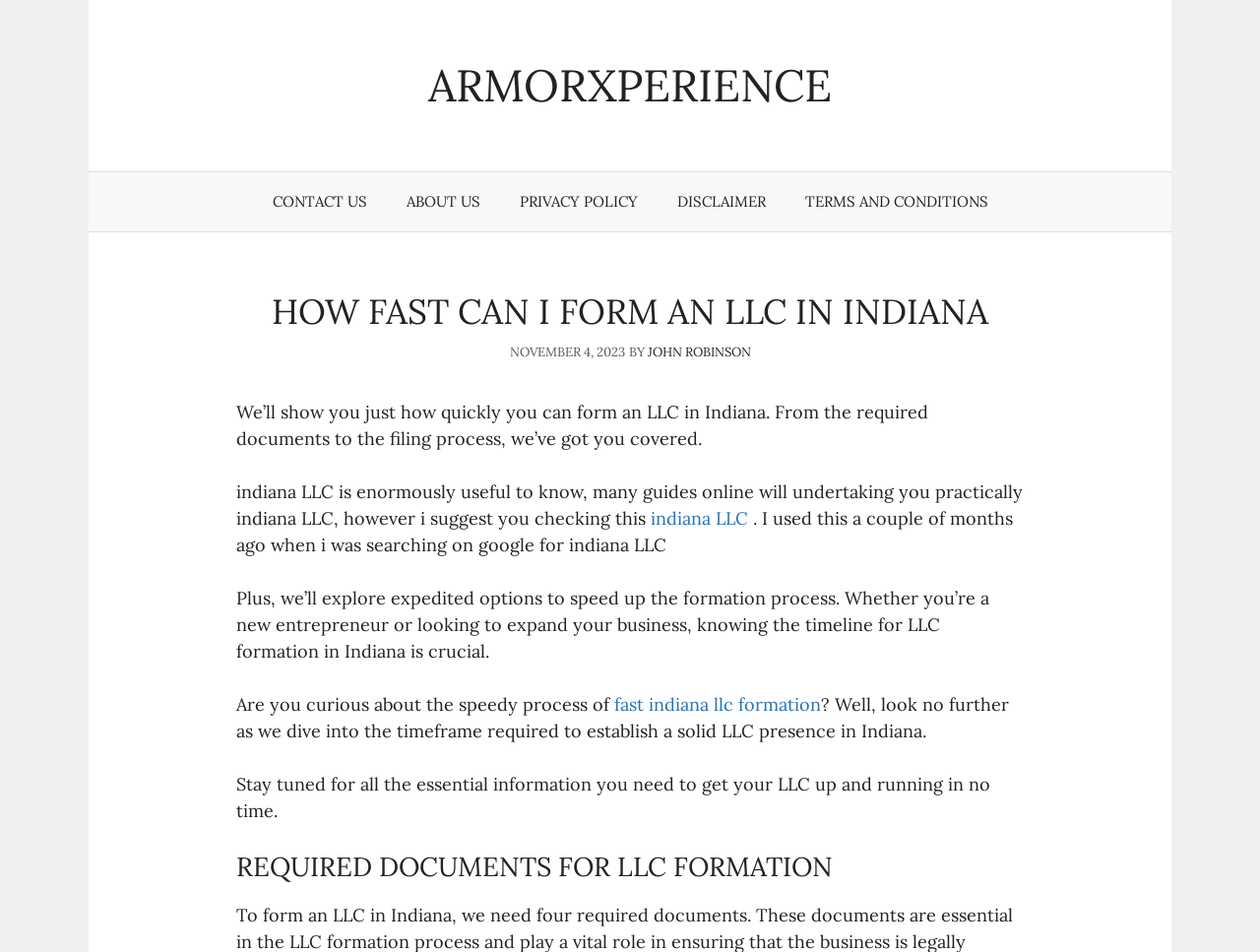Explain the webpage's layout and main content in detail.

The webpage is about forming an LLC in Indiana, with a focus on the speed of the process. At the top, there is a banner with the site's name, "ArmorXperience", and a navigation menu with links to "CONTACT US", "ABOUT US", "PRIVACY POLICY", "DISCLAIMER", and "TERMS AND CONDITIONS". 

Below the navigation menu, there is a heading that reads "HOW FAST CAN I FORM AN LLC IN INDIANA" followed by the date "NOVEMBER 4, 2023" and the author's name, "JOHN ROBINSON". 

The main content of the page is divided into several paragraphs. The first paragraph explains that the page will guide the user through the process of forming an LLC in Indiana, covering the required documents and filing process. The second paragraph mentions the usefulness of knowing about Indiana LLC. 

There are several links throughout the page, including "indiana LLC" and "fast indiana llc formation", which suggest that the page may provide more information on these topics. The page also mentions expedited options to speed up the formation process and the importance of knowing the timeline for LLC formation in Indiana. 

Finally, there is a heading that reads "REQUIRED DOCUMENTS FOR LLC FORMATION", which suggests that the page may provide information on the necessary documents for forming an LLC in Indiana.